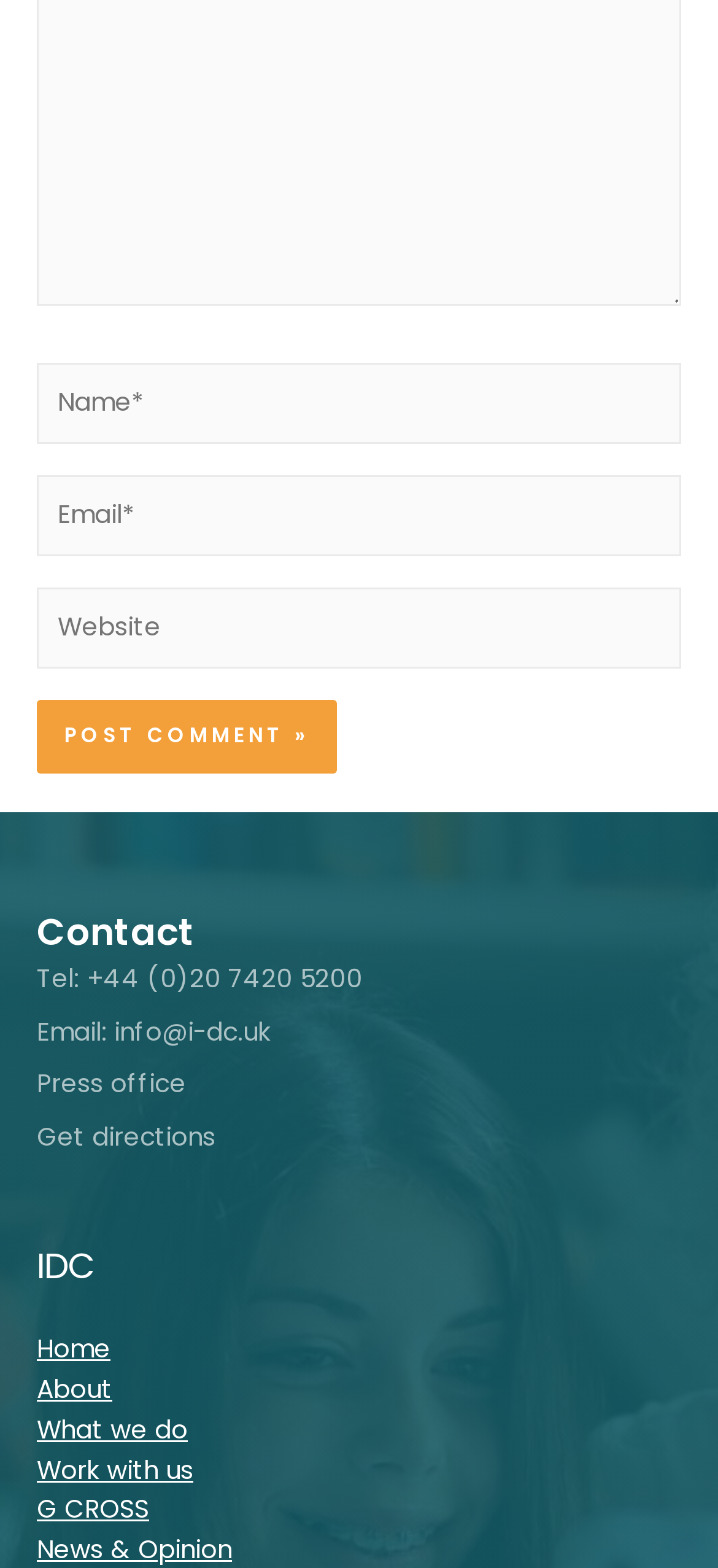Provide the bounding box coordinates of the area you need to click to execute the following instruction: "Visit the home page".

[0.051, 0.849, 0.154, 0.871]